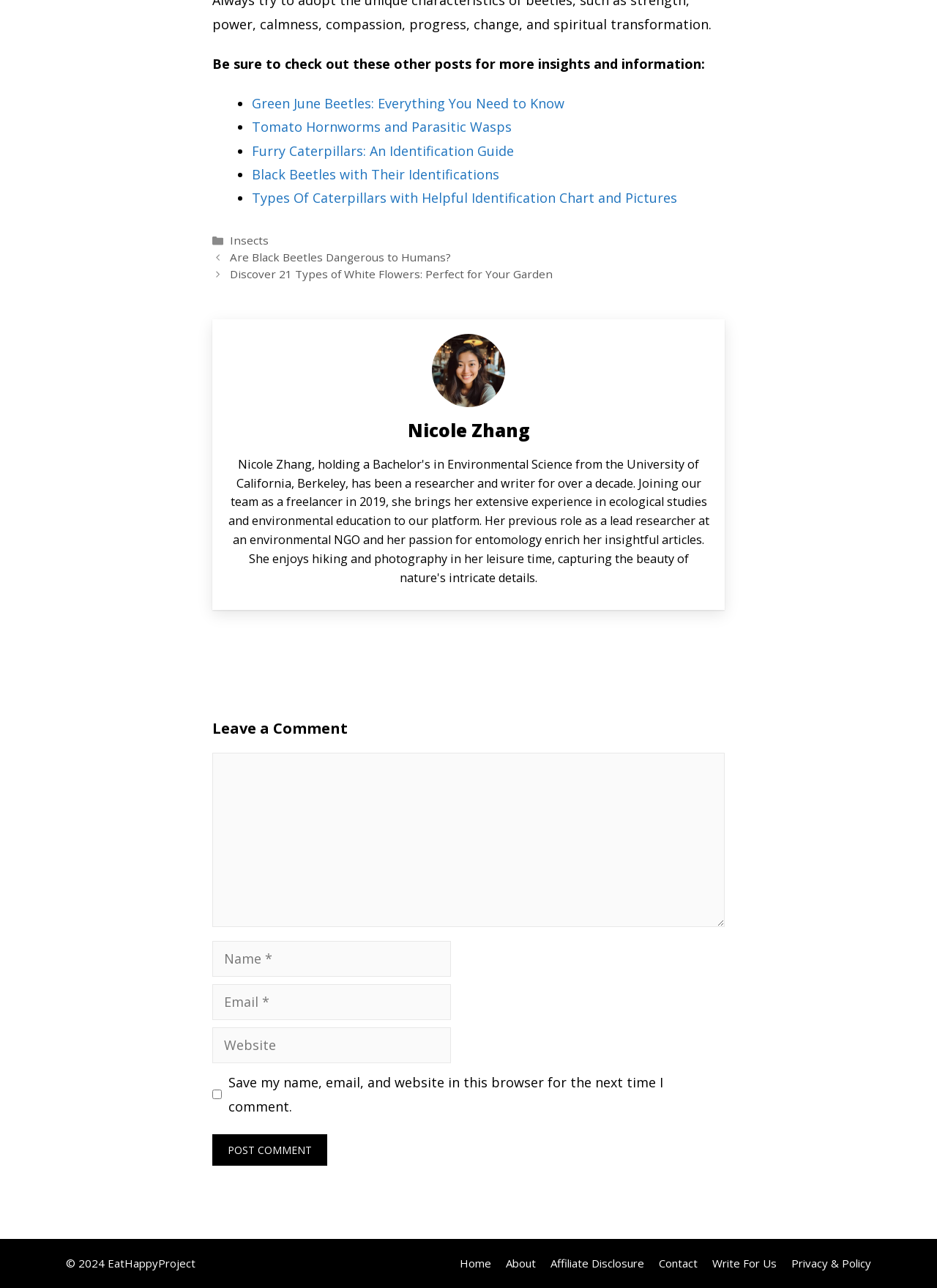What is the category of the current post?
Look at the image and answer with only one word or phrase.

Insects